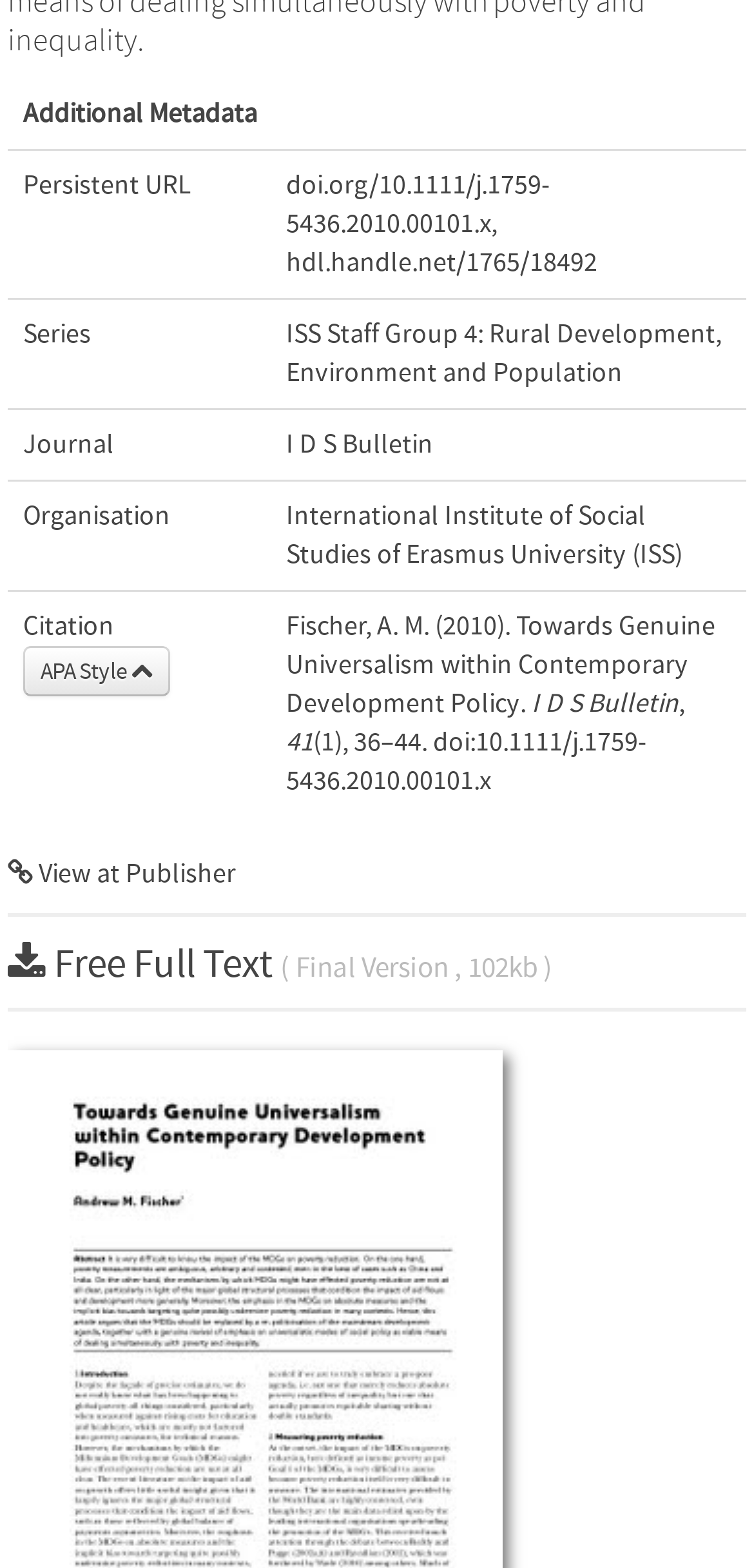What is the title of the article?
Can you give a detailed and elaborate answer to the question?

I found the title of the article in the gridcell element that contains the text 'Fischer, A. M. (2010). Towards Genuine Universalism within Contemporary Development Policy. I D S Bulletin, 41(1), 36–44. doi:10.1111/j.1759-5436.2010.00101.x'.